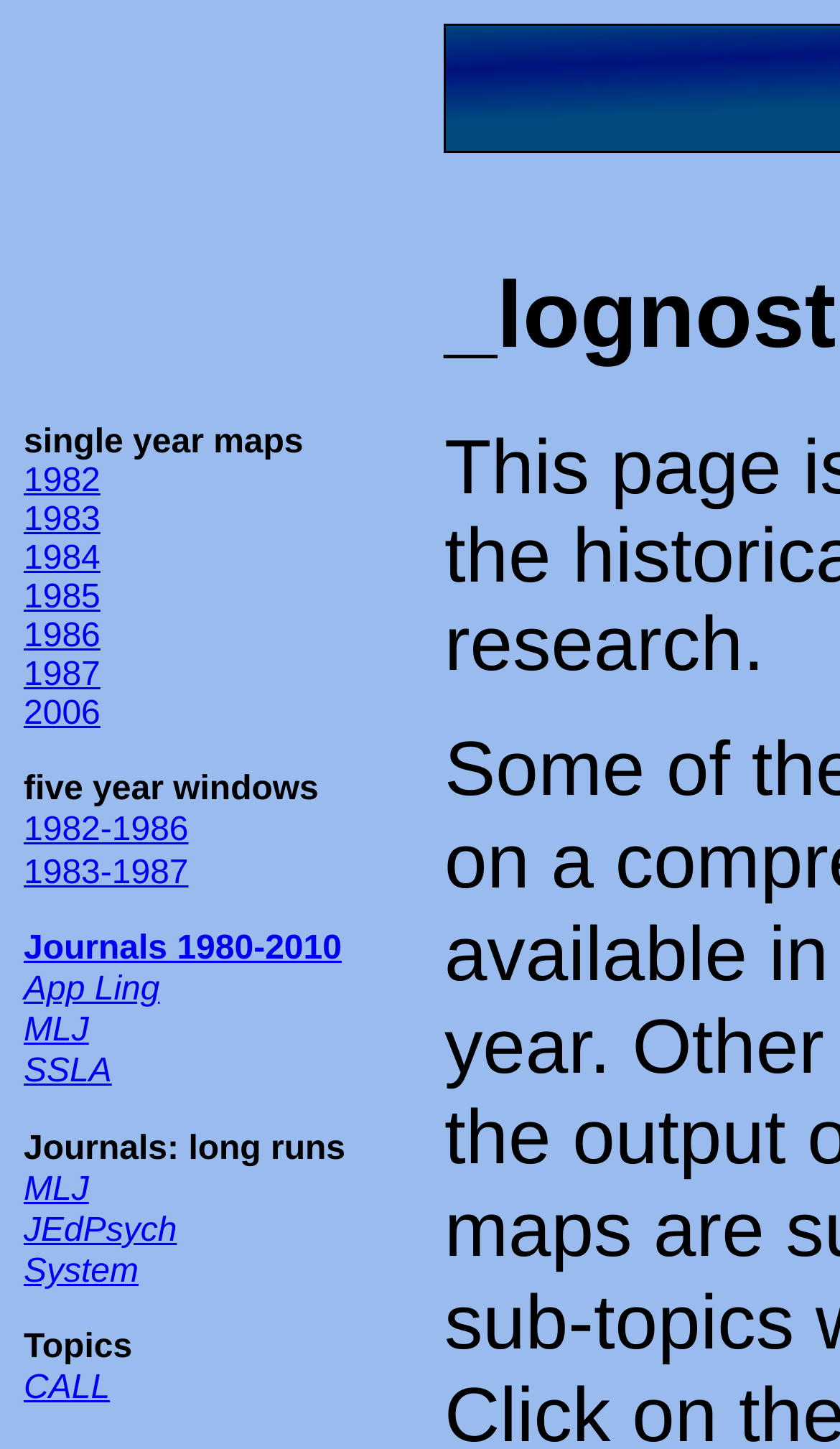What is the earliest year available?
Please answer the question as detailed as possible.

I found the earliest year available by looking at the links on the webpage, specifically the ones in the format of 'YYYY'. The earliest one is '1982'.